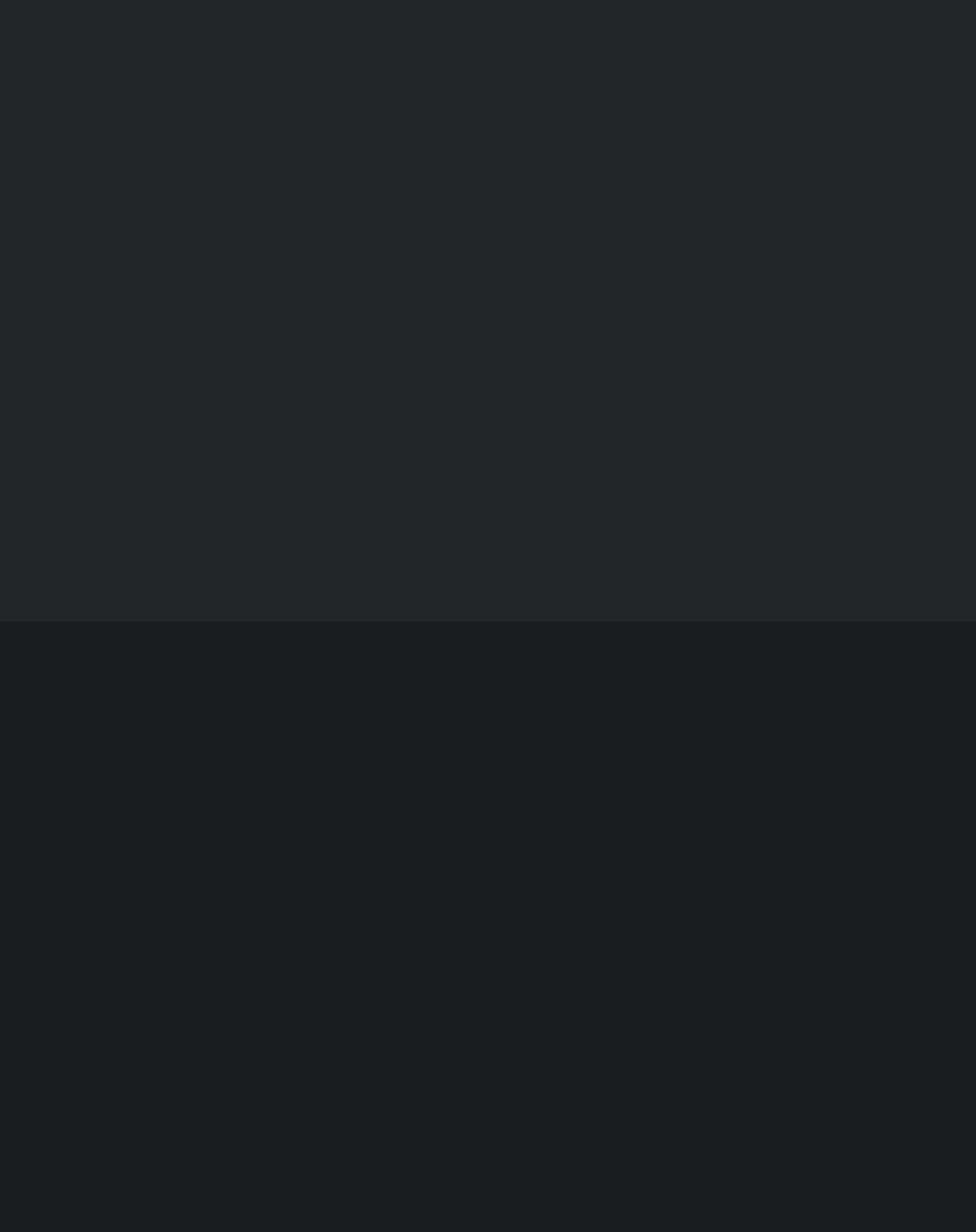Highlight the bounding box coordinates of the region I should click on to meet the following instruction: "Get a free consultation".

[0.549, 0.356, 0.733, 0.381]